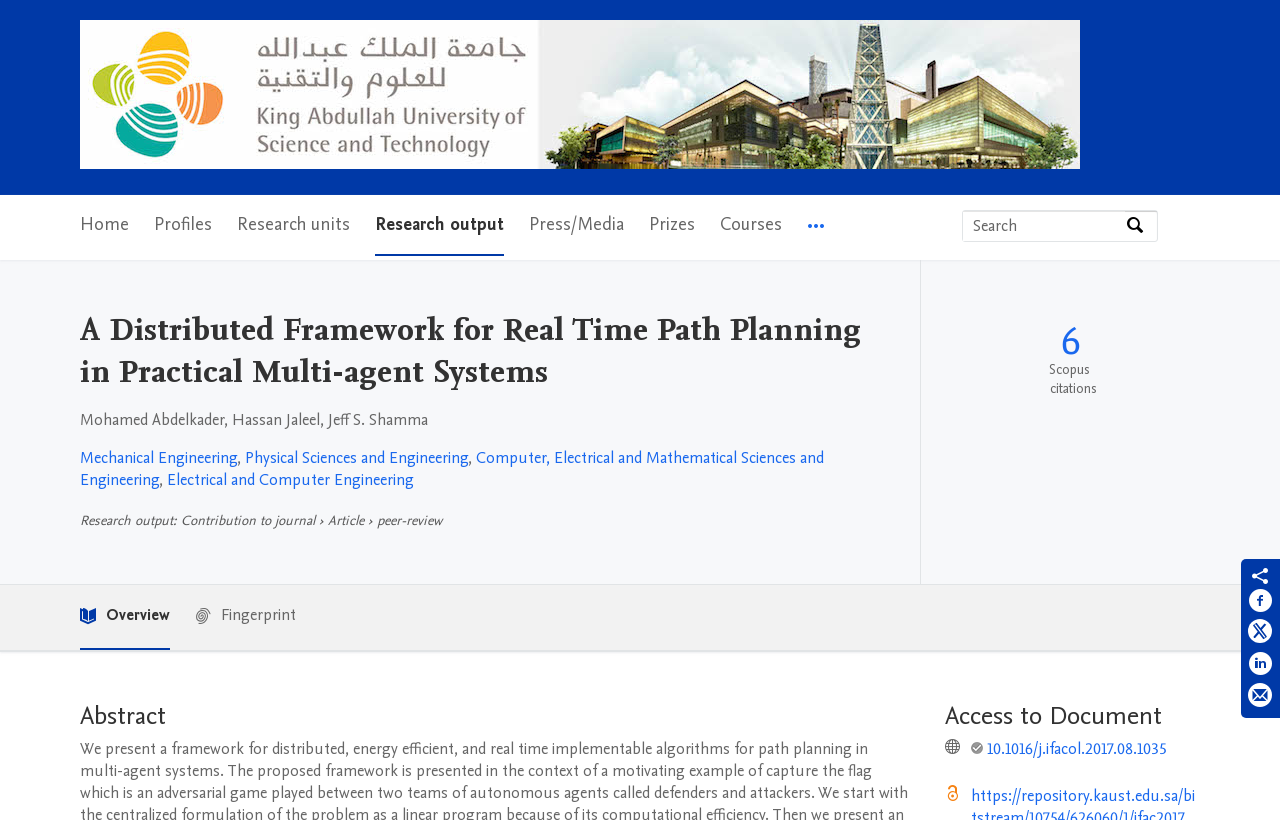Please provide the bounding box coordinates for the element that needs to be clicked to perform the instruction: "Go to main navigation". The coordinates must consist of four float numbers between 0 and 1, formatted as [left, top, right, bottom].

[0.062, 0.238, 0.719, 0.316]